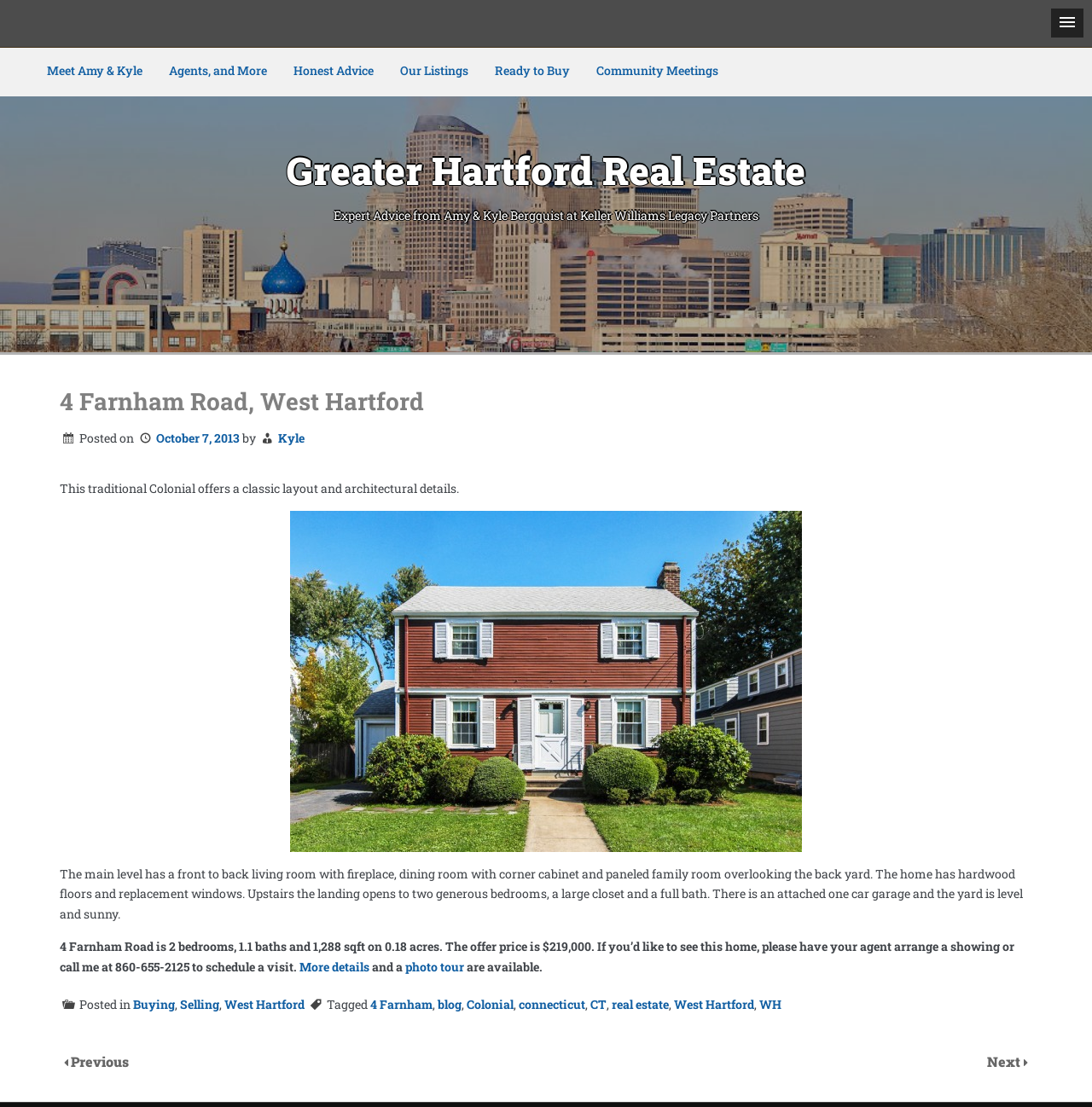Identify the headline of the webpage and generate its text content.

4 Farnham Road, West Hartford